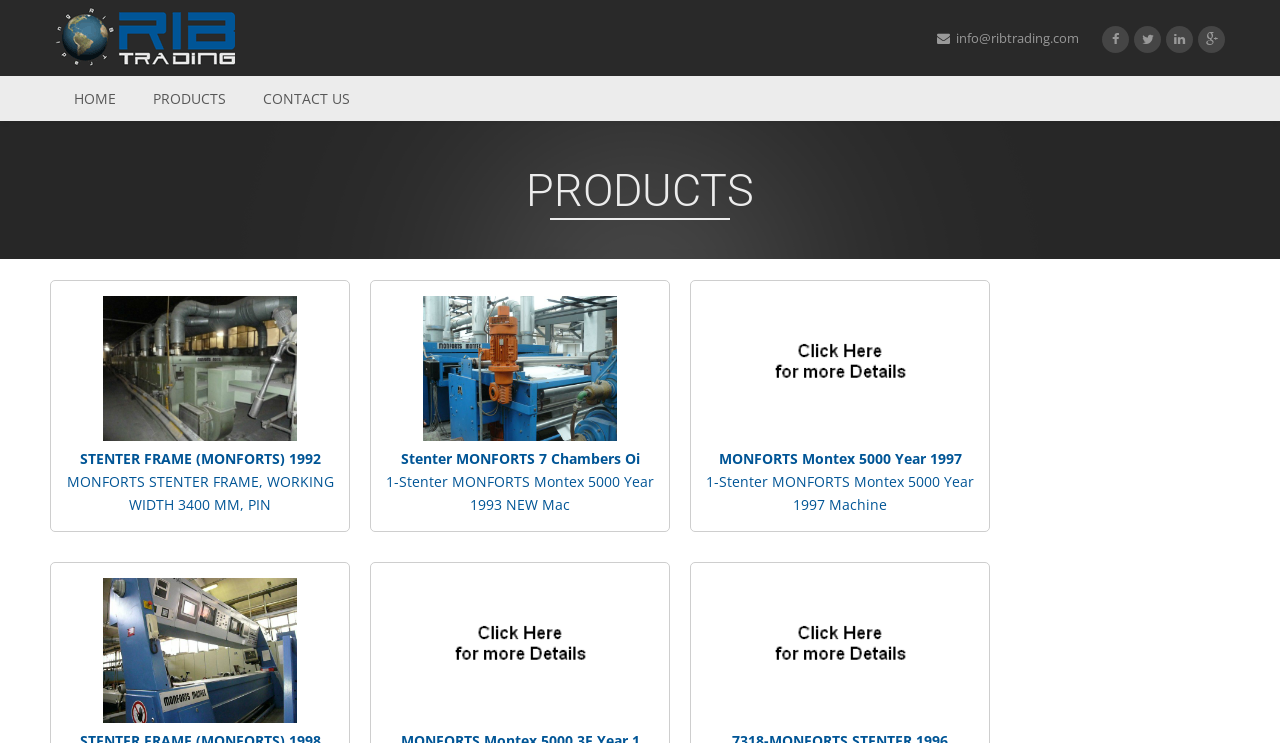Bounding box coordinates should be provided in the format (top-left x, top-left y, bottom-right x, bottom-right y) with all values between 0 and 1. Identify the bounding box for this UI element: Products

[0.105, 0.102, 0.191, 0.163]